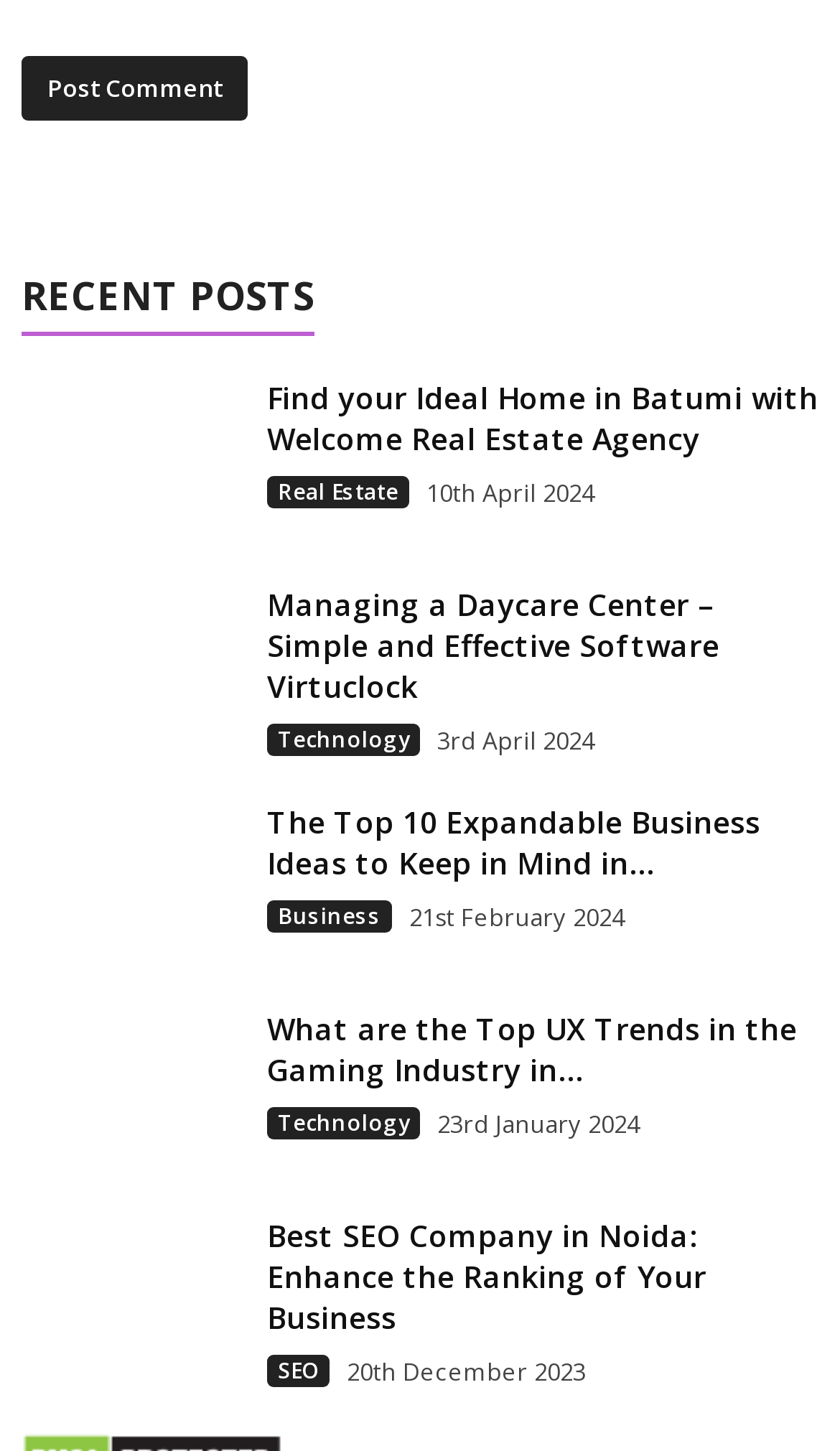Using the information shown in the image, answer the question with as much detail as possible: What is the date of the article 'What are the Top UX Trends in the Gaming Industry'?

The article 'What are the Top UX Trends in the Gaming Industry' has a time element next to it, which displays the date '23rd January 2024'. This indicates that the article was published on this date.